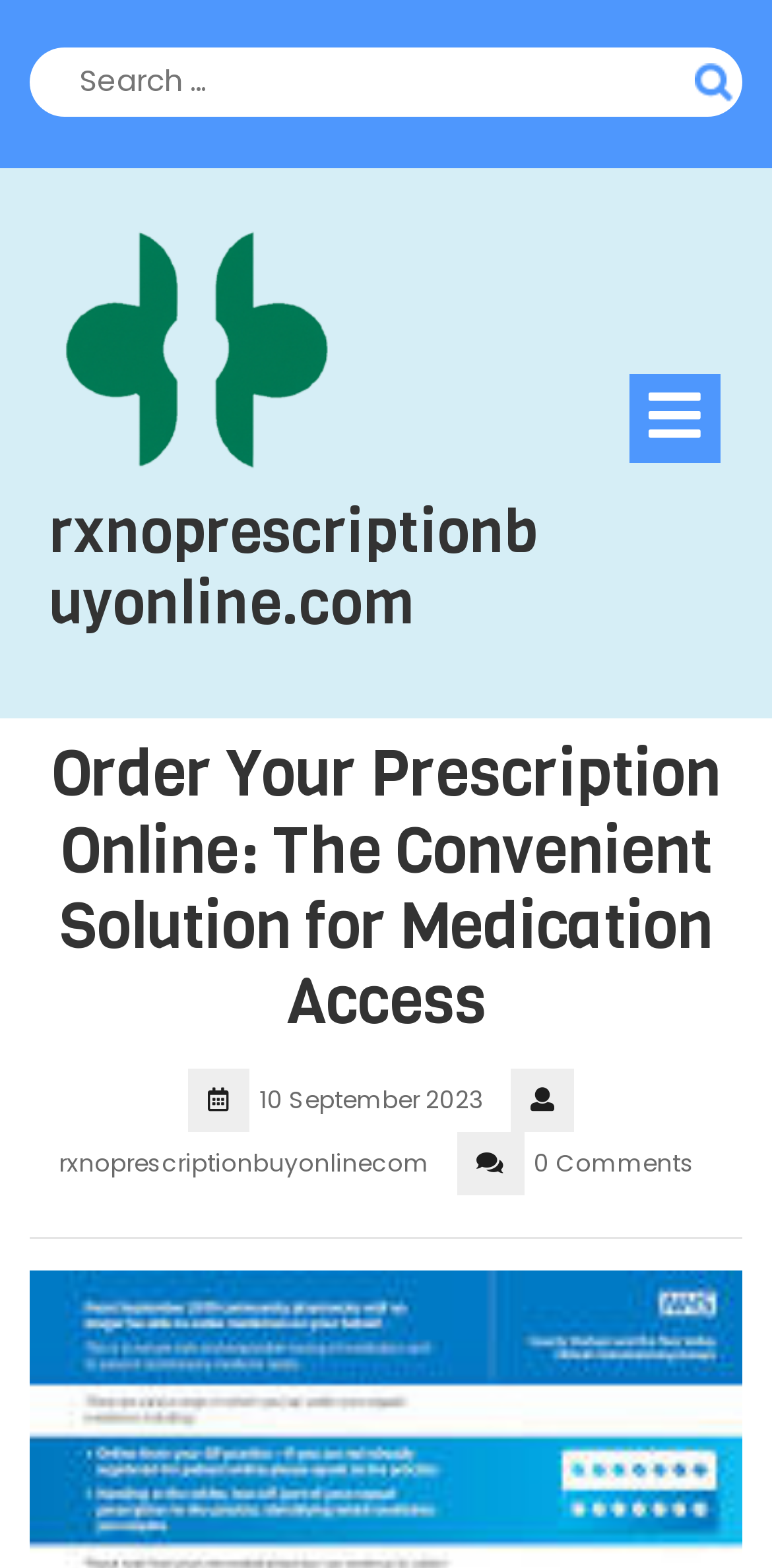Given the element description: "rxnoprescriptionbuyonline.com", predict the bounding box coordinates of this UI element. The coordinates must be four float numbers between 0 and 1, given as [left, top, right, bottom].

[0.064, 0.314, 0.697, 0.41]